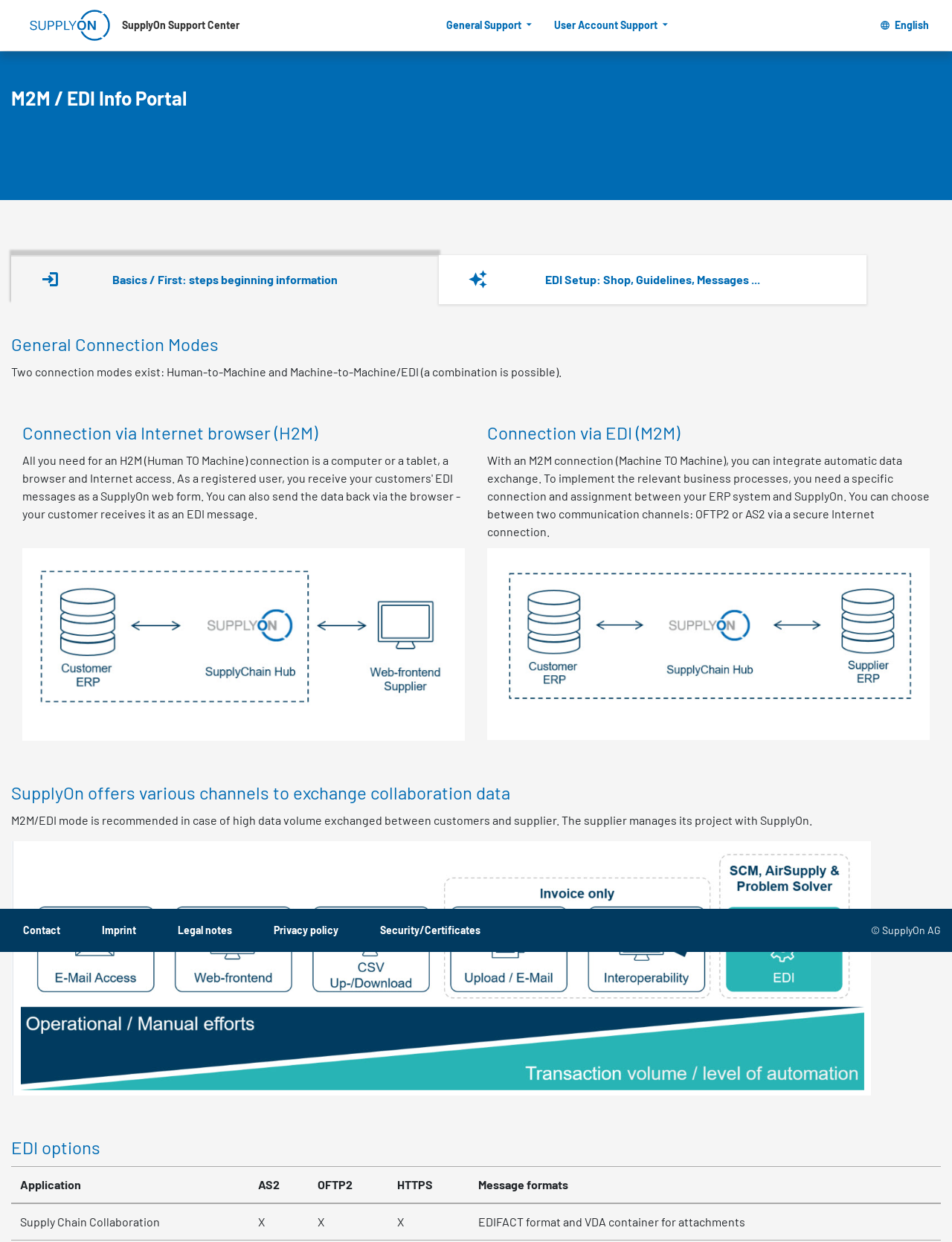Identify the bounding box coordinates of the area that should be clicked in order to complete the given instruction: "Switch to English language". The bounding box coordinates should be four float numbers between 0 and 1, i.e., [left, top, right, bottom].

[0.916, 0.008, 0.987, 0.033]